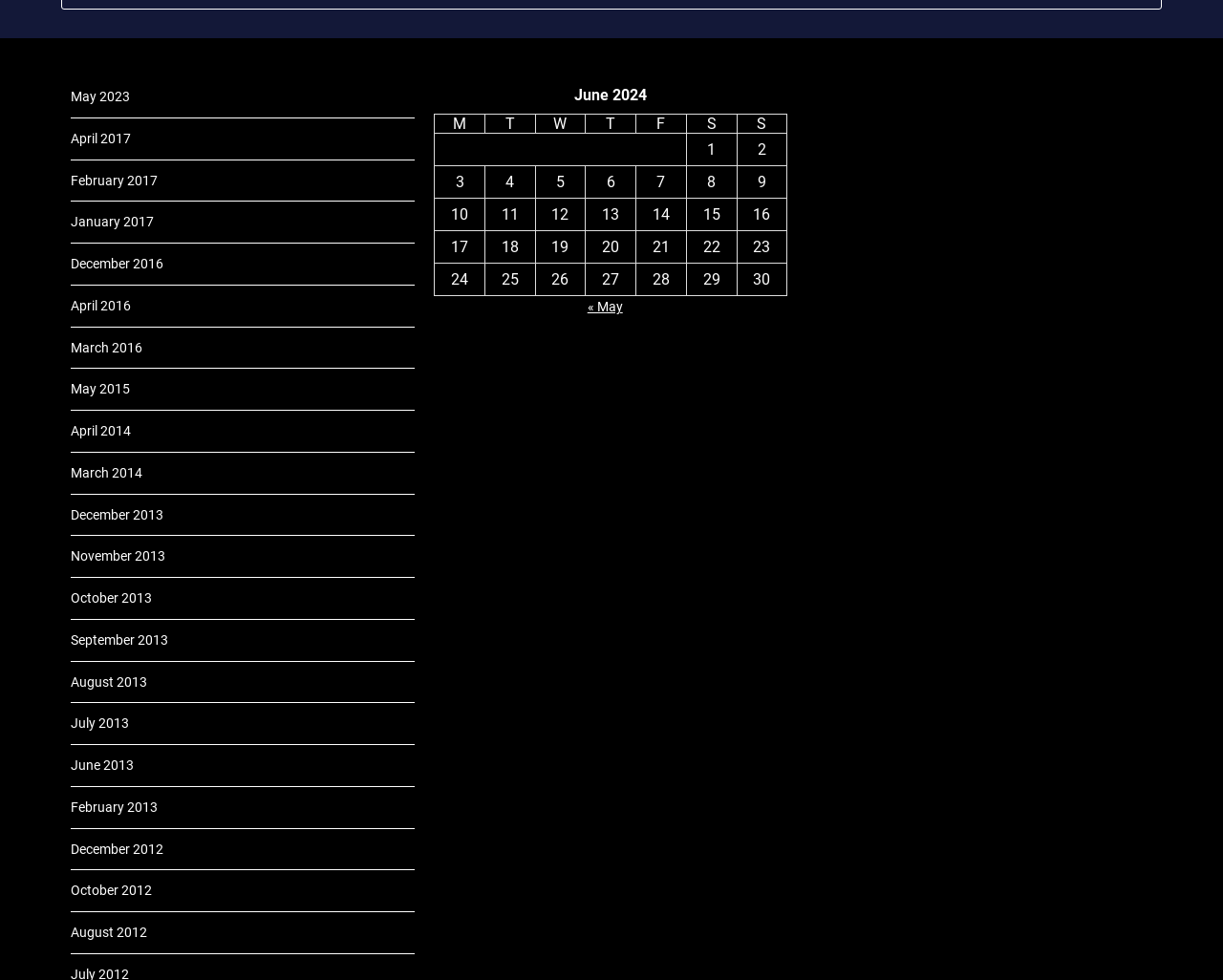Kindly provide the bounding box coordinates of the section you need to click on to fulfill the given instruction: "View June 2024 calendar".

[0.355, 0.088, 0.644, 0.302]